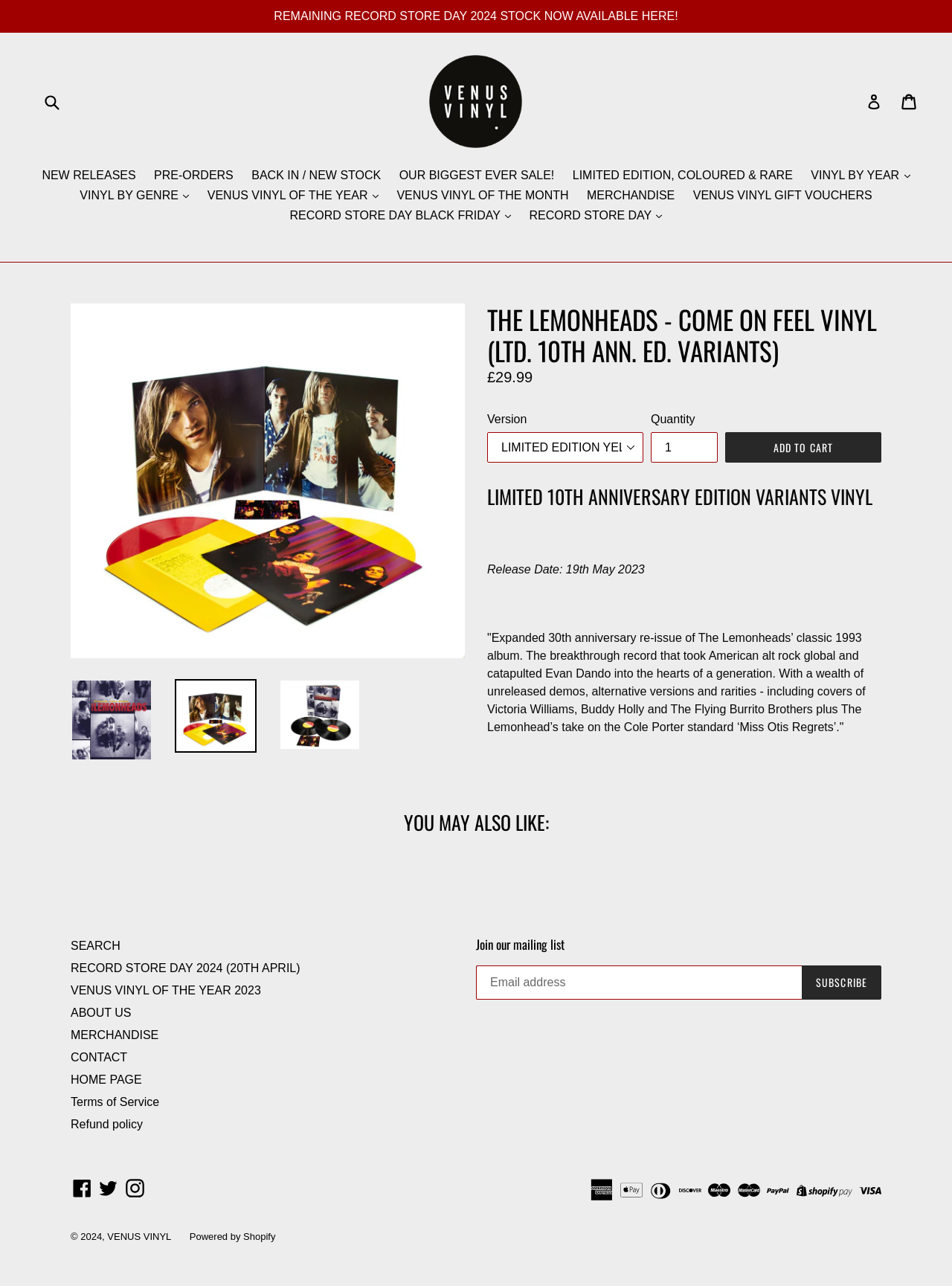Identify the bounding box coordinates of the clickable section necessary to follow the following instruction: "Reply to TERRENCE H SEAMON". The coordinates should be presented as four float numbers from 0 to 1, i.e., [left, top, right, bottom].

None